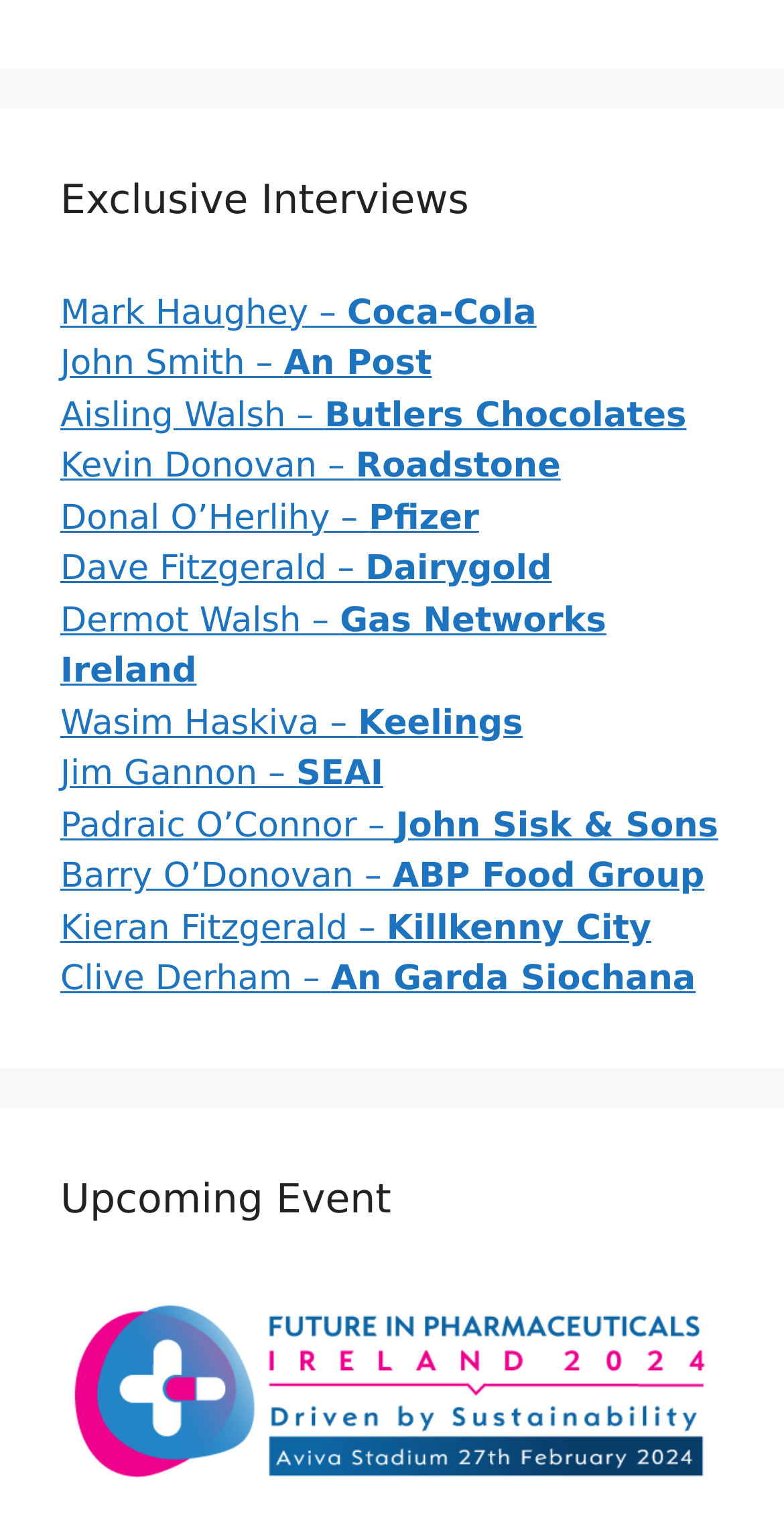Please determine the bounding box coordinates, formatted as (top-left x, top-left y, bottom-right x, bottom-right y), with all values as floating point numbers between 0 and 1. Identify the bounding box of the region described as: Donal O’Herlihy – Pfizer

[0.077, 0.328, 0.611, 0.355]